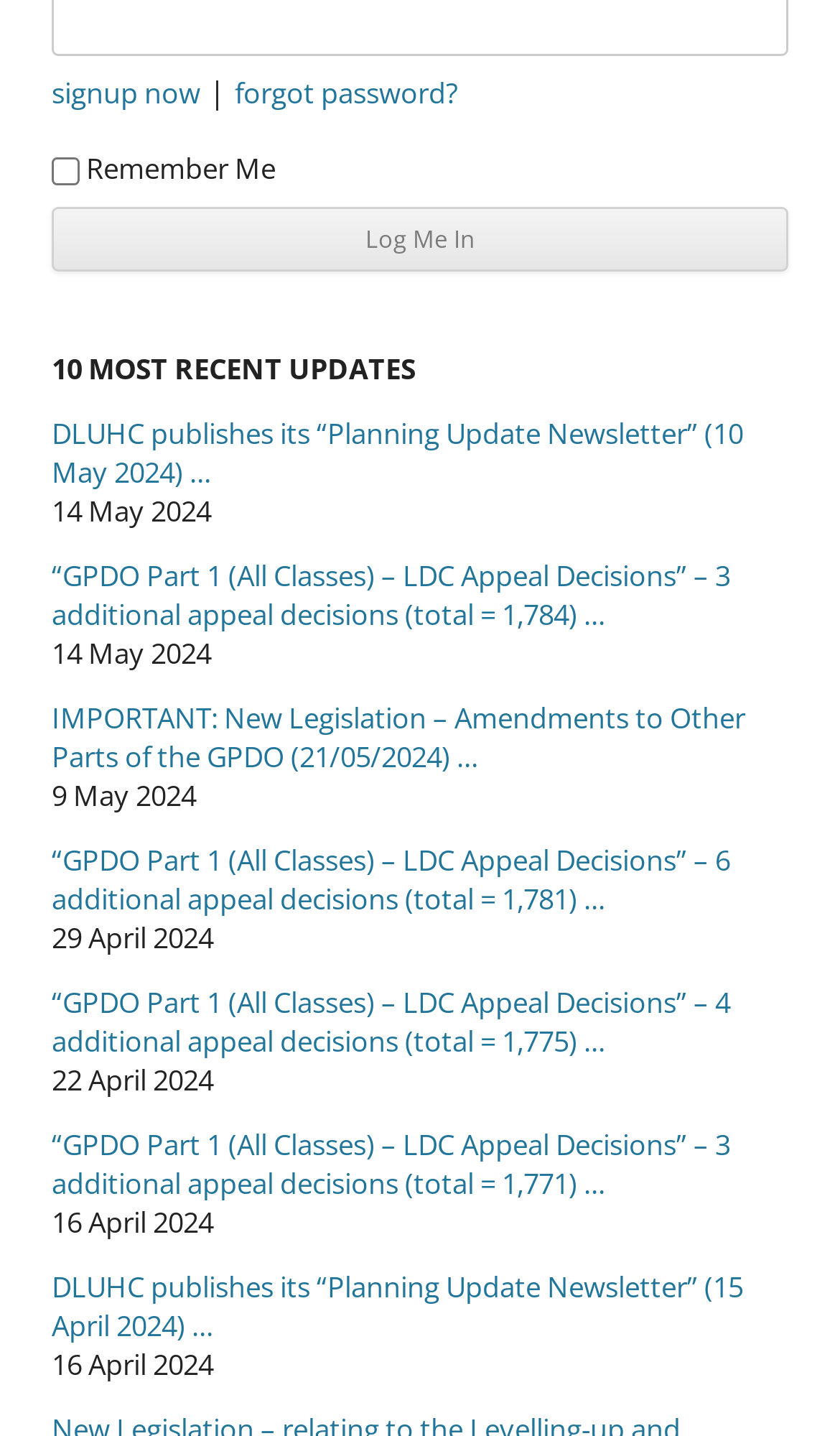Locate the bounding box coordinates of the element that needs to be clicked to carry out the instruction: "forgot password". The coordinates should be given as four float numbers ranging from 0 to 1, i.e., [left, top, right, bottom].

[0.279, 0.051, 0.546, 0.078]